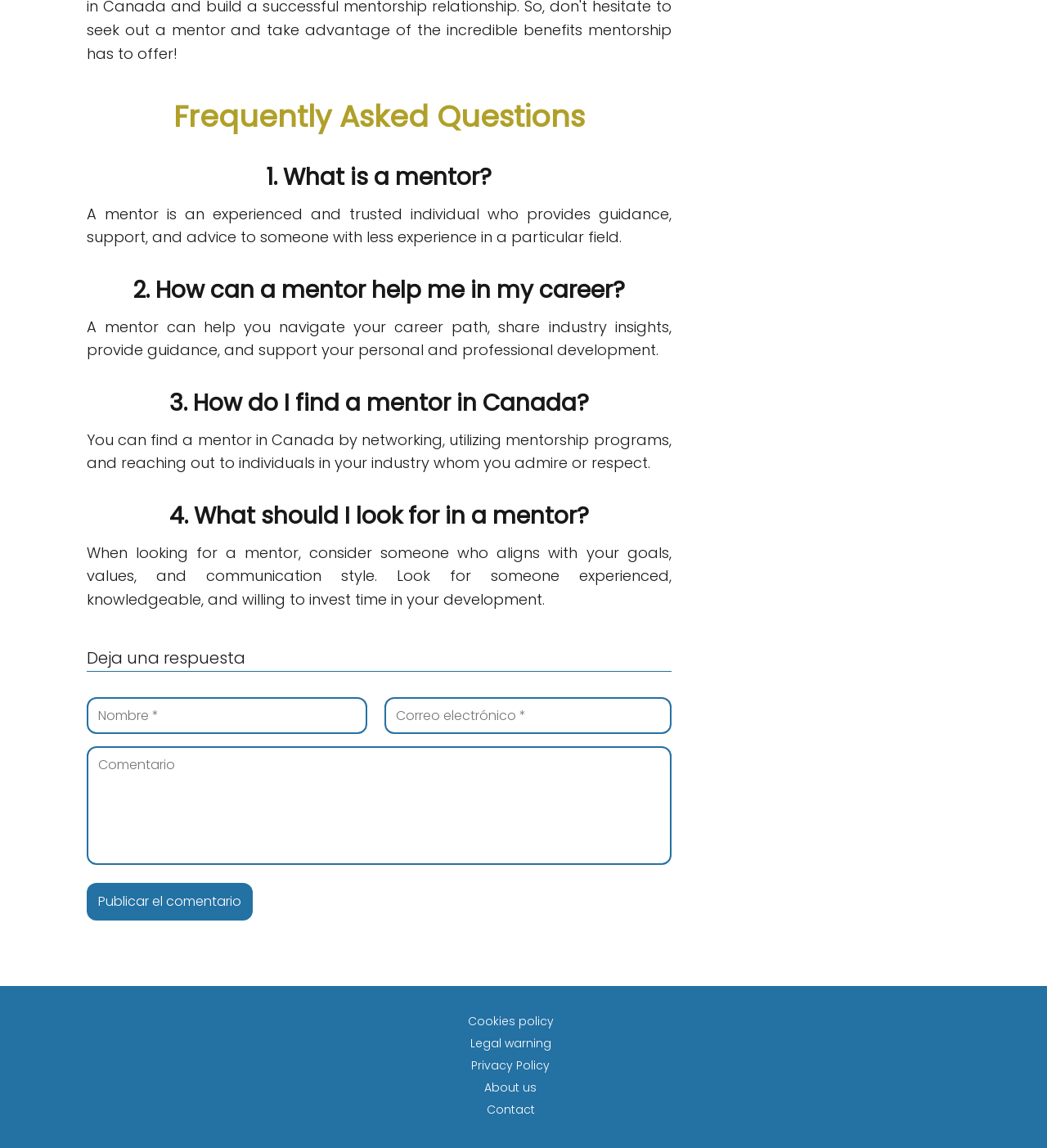Use the information in the screenshot to answer the question comprehensively: How many links are there in the footer?

I looked at the bottom of the page and counted the number of links, which are 'Cookies policy', 'Legal warning', 'Privacy Policy', 'About us', and 'Contact'. There are five links in total.